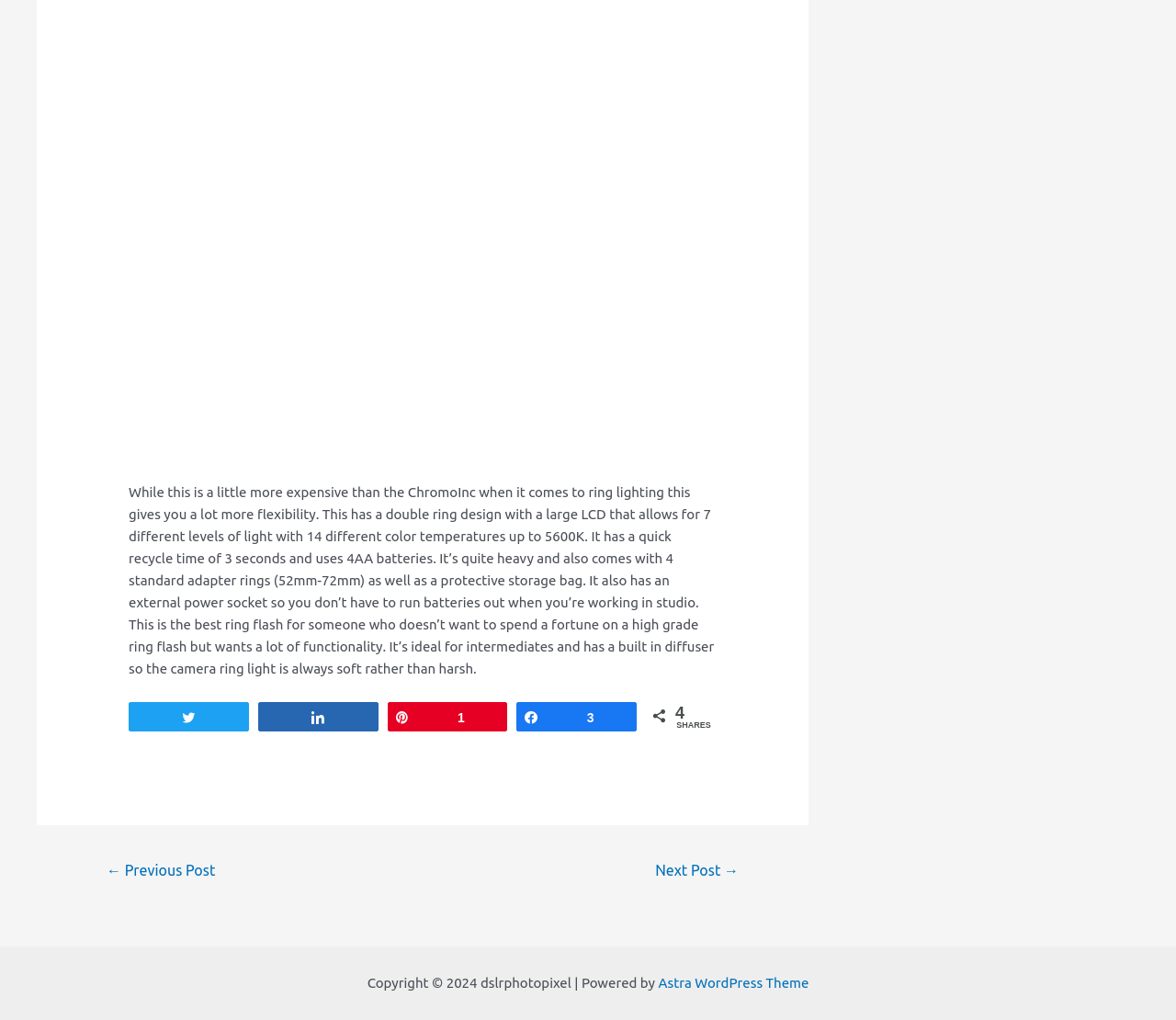Identify the bounding box coordinates for the UI element that matches this description: "Share3".

[0.44, 0.689, 0.541, 0.717]